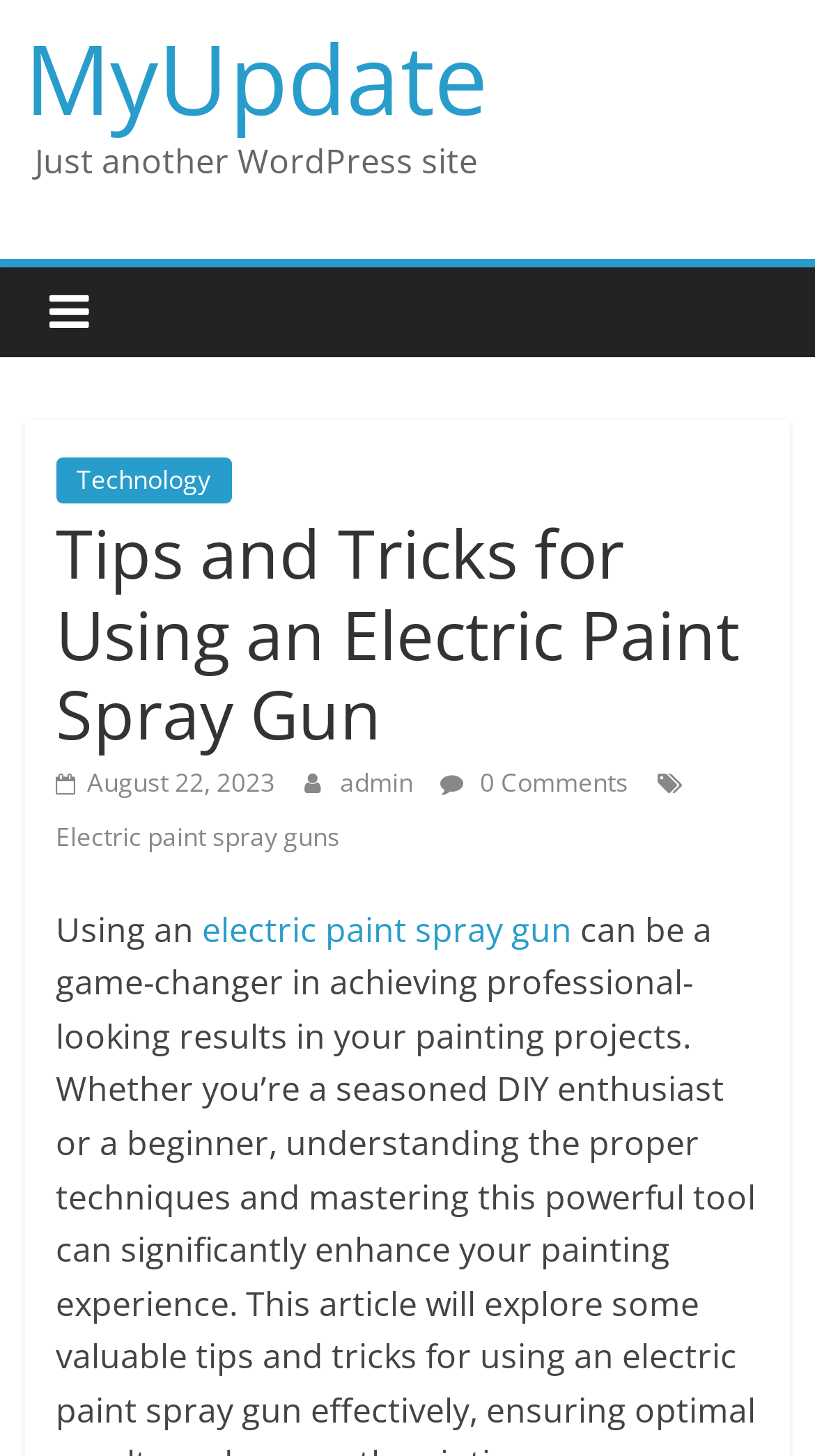Provide a brief response in the form of a single word or phrase:
How many comments are there on the article?

0